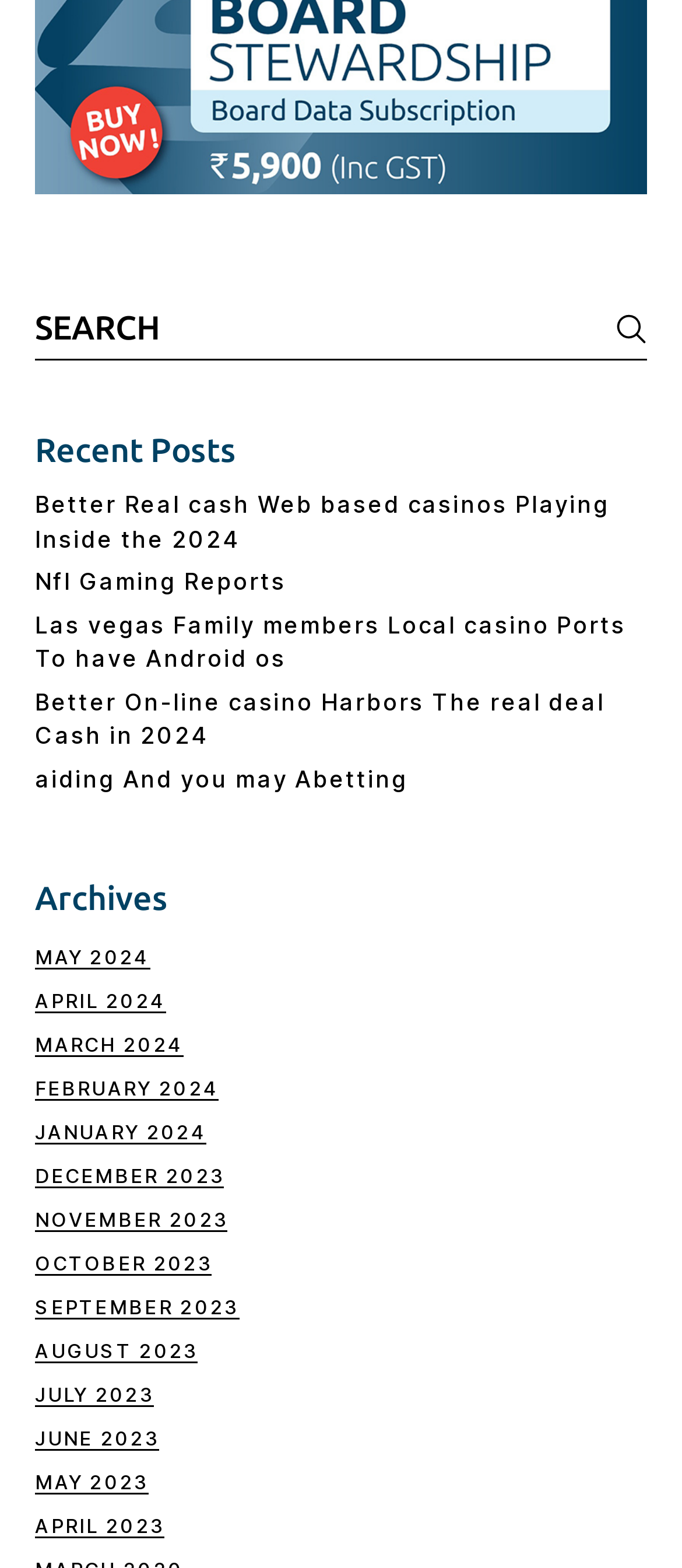Please identify the bounding box coordinates of the area that needs to be clicked to fulfill the following instruction: "View archives for MAY 2024."

[0.052, 0.603, 0.22, 0.618]